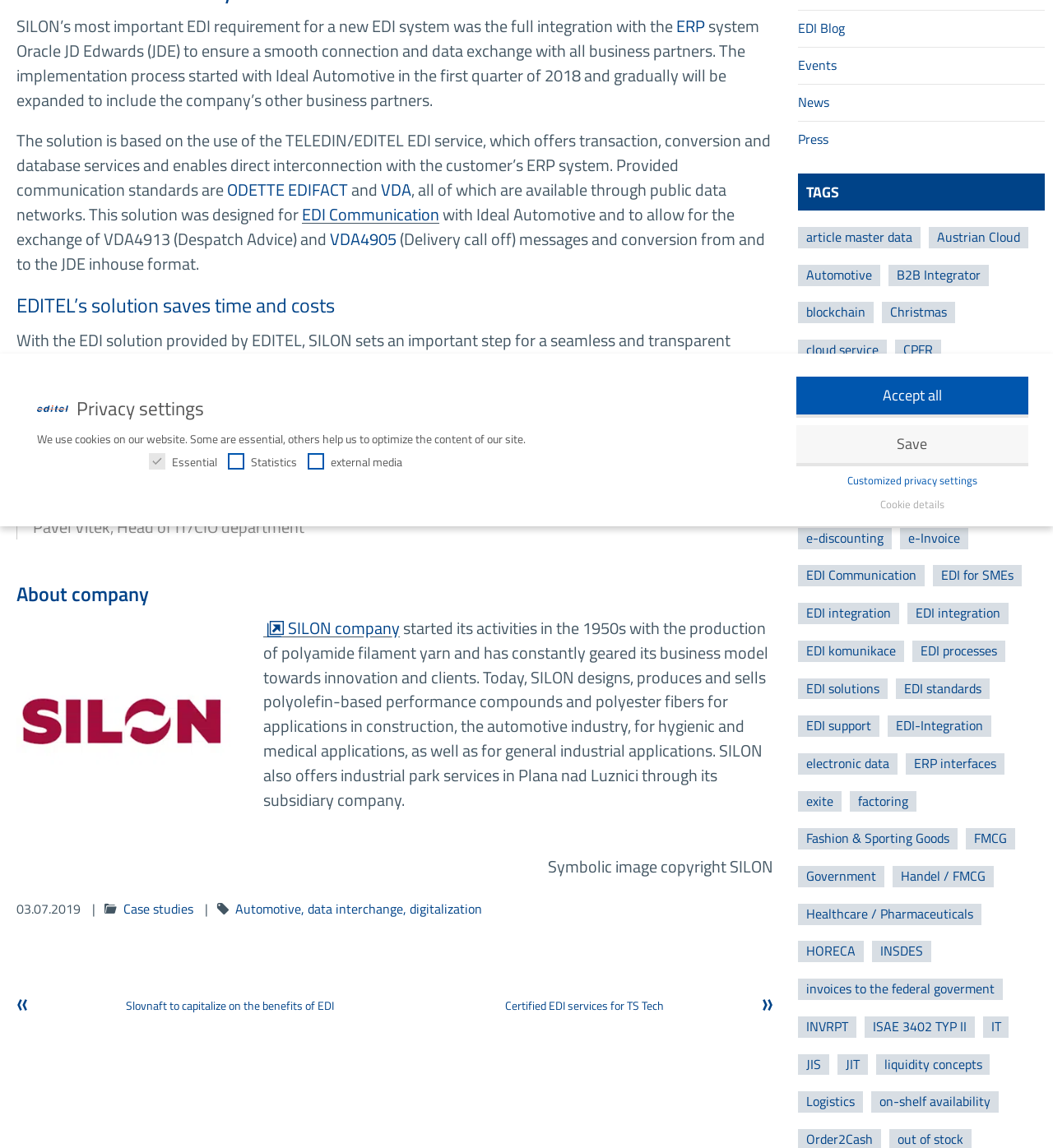Identify and provide the bounding box for the element described by: "EDI standards".

[0.851, 0.591, 0.94, 0.609]